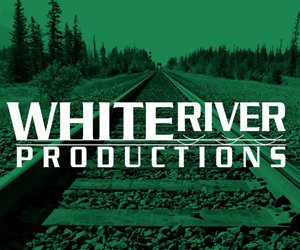What is the text superimposed on the image?
Kindly answer the question with as much detail as you can.

According to the caption, the text 'WHITE RIVER PRODUCTIONS' is prominently displayed in bold, white typography and superimposed across the image, highlighting the company's branding.